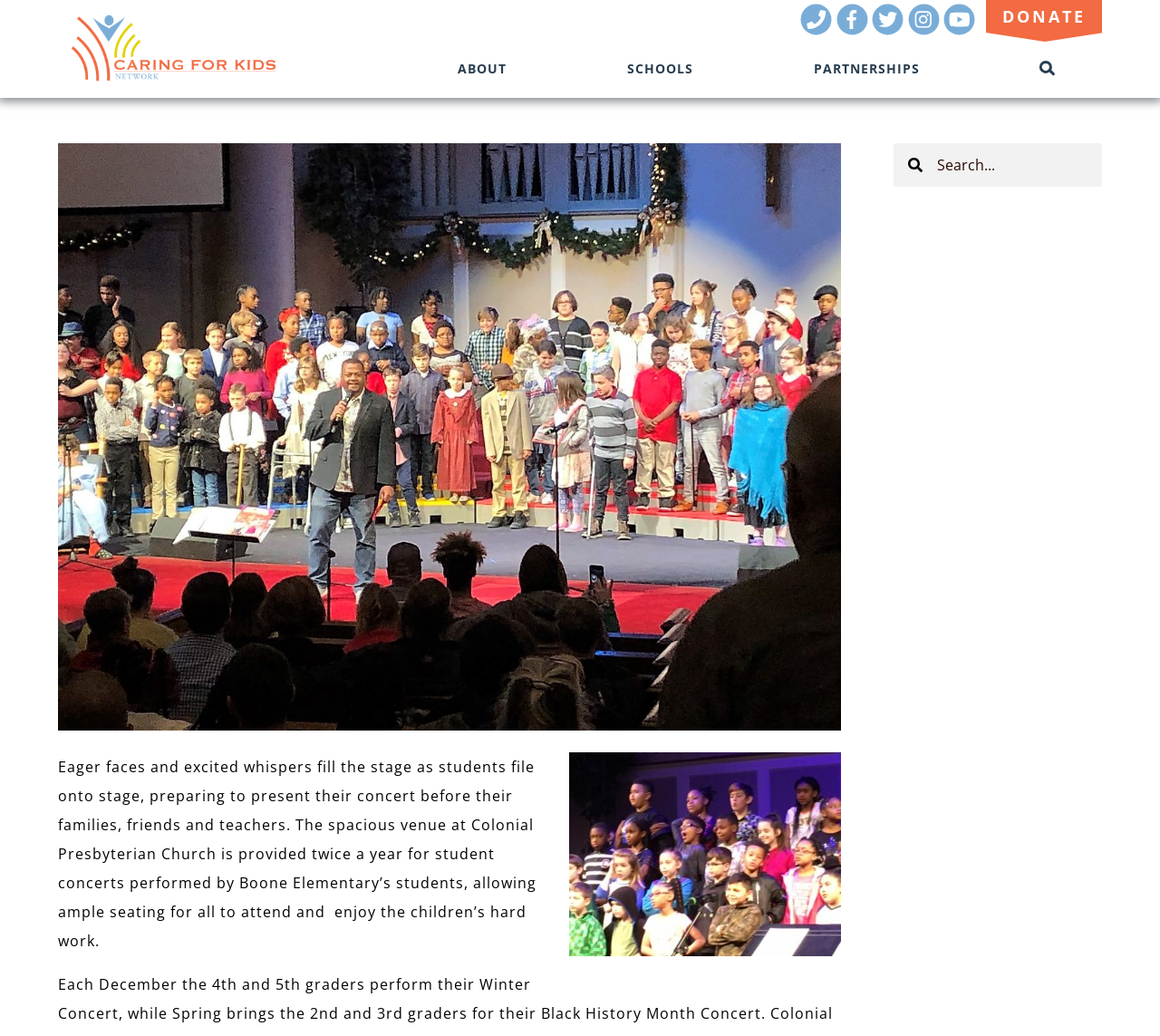Determine the bounding box coordinates for the region that must be clicked to execute the following instruction: "Click the DONATE link".

[0.85, 0.0, 0.95, 0.031]